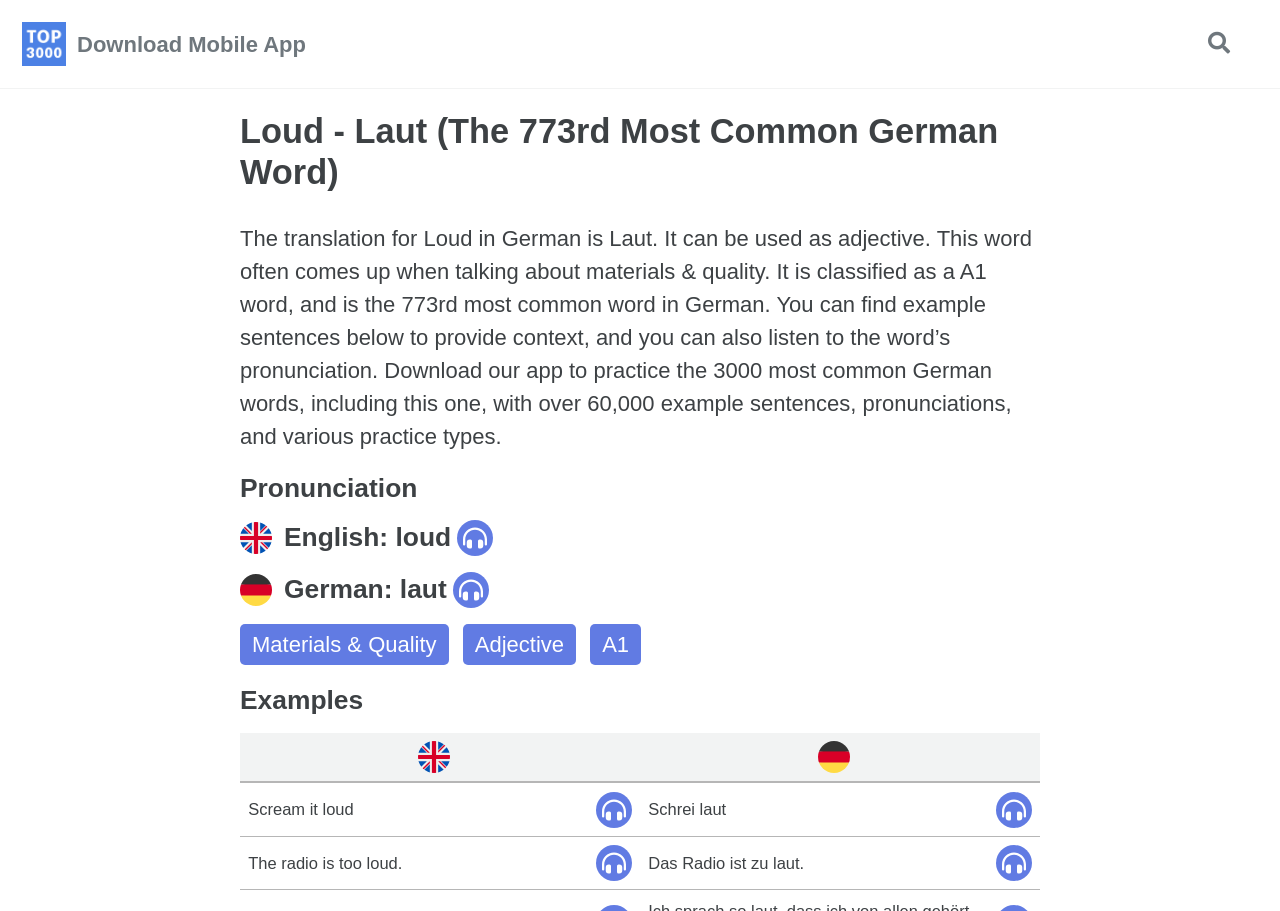Find and specify the bounding box coordinates that correspond to the clickable region for the instruction: "Download the mobile app".

[0.06, 0.03, 0.239, 0.066]